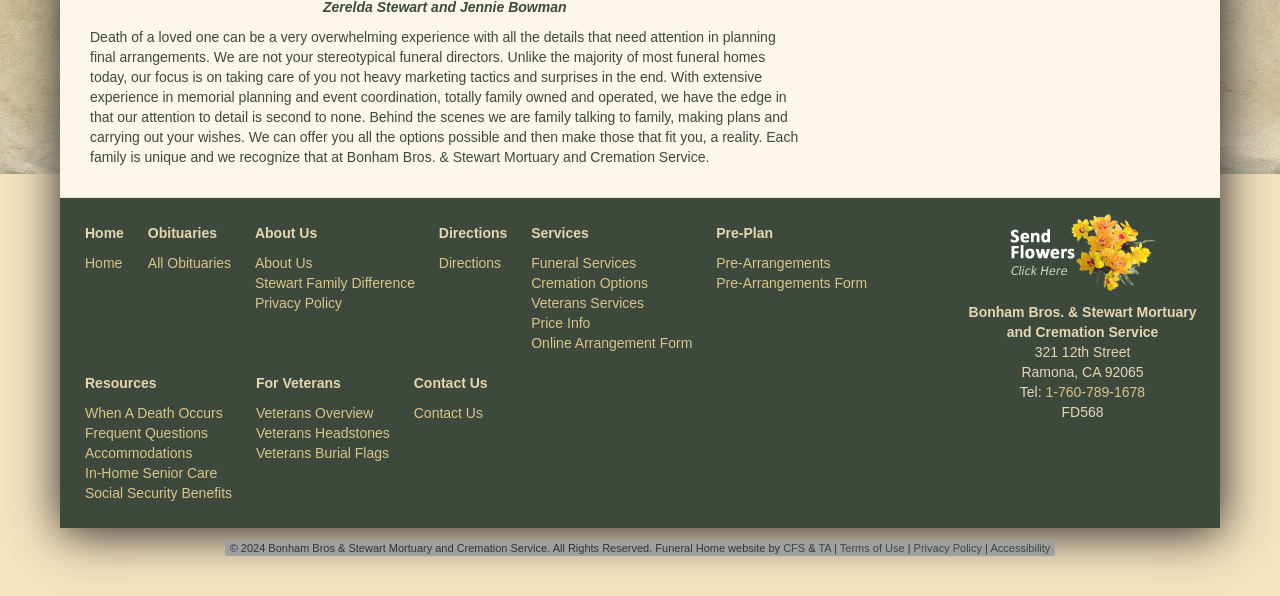Please identify the bounding box coordinates of where to click in order to follow the instruction: "Learn about Funeral Services".

[0.415, 0.427, 0.497, 0.454]